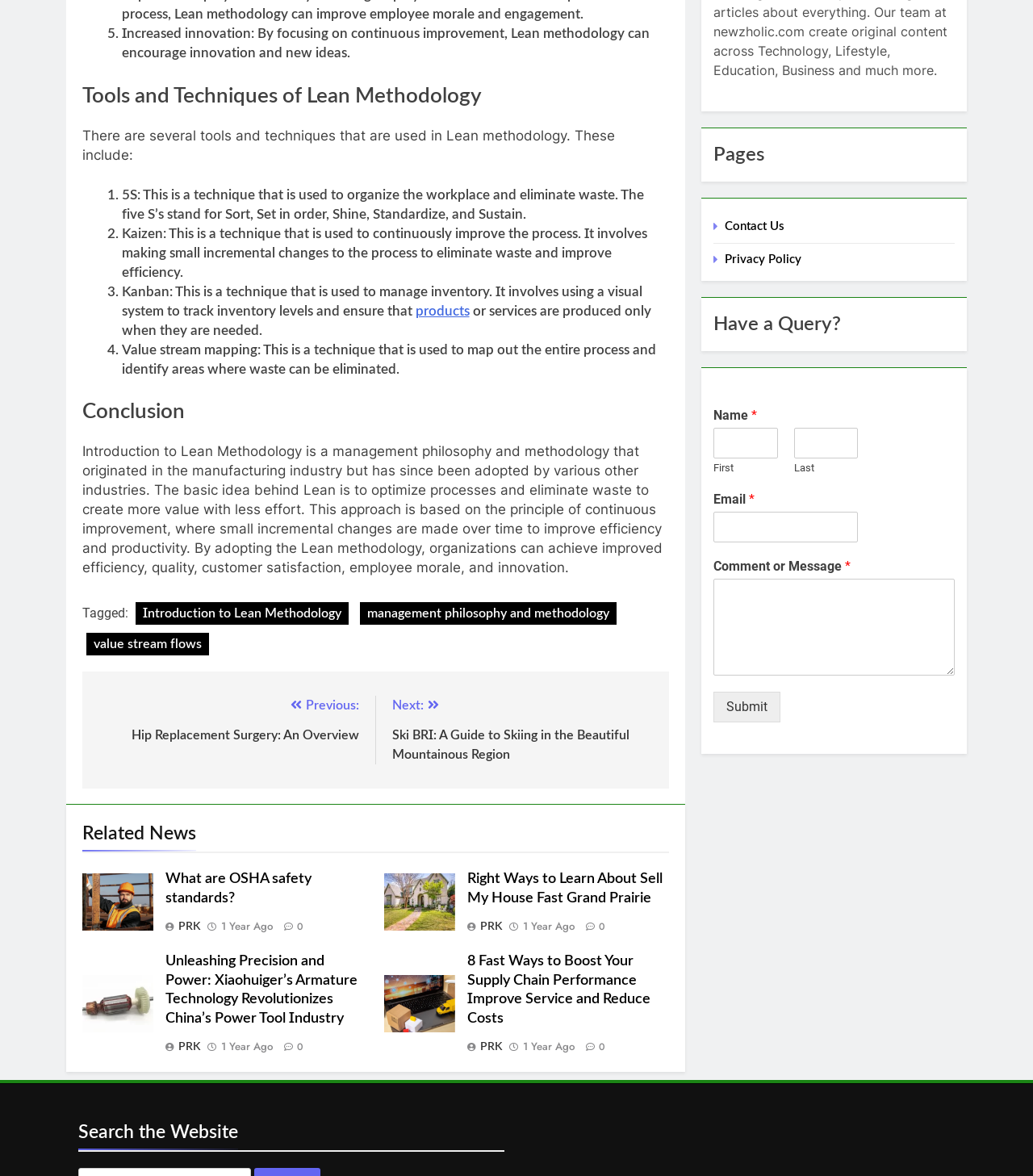Given the element description VIEW MORE, specify the bounding box coordinates of the corresponding UI element in the format (top-left x, top-left y, bottom-right x, bottom-right y). All values must be between 0 and 1.

None